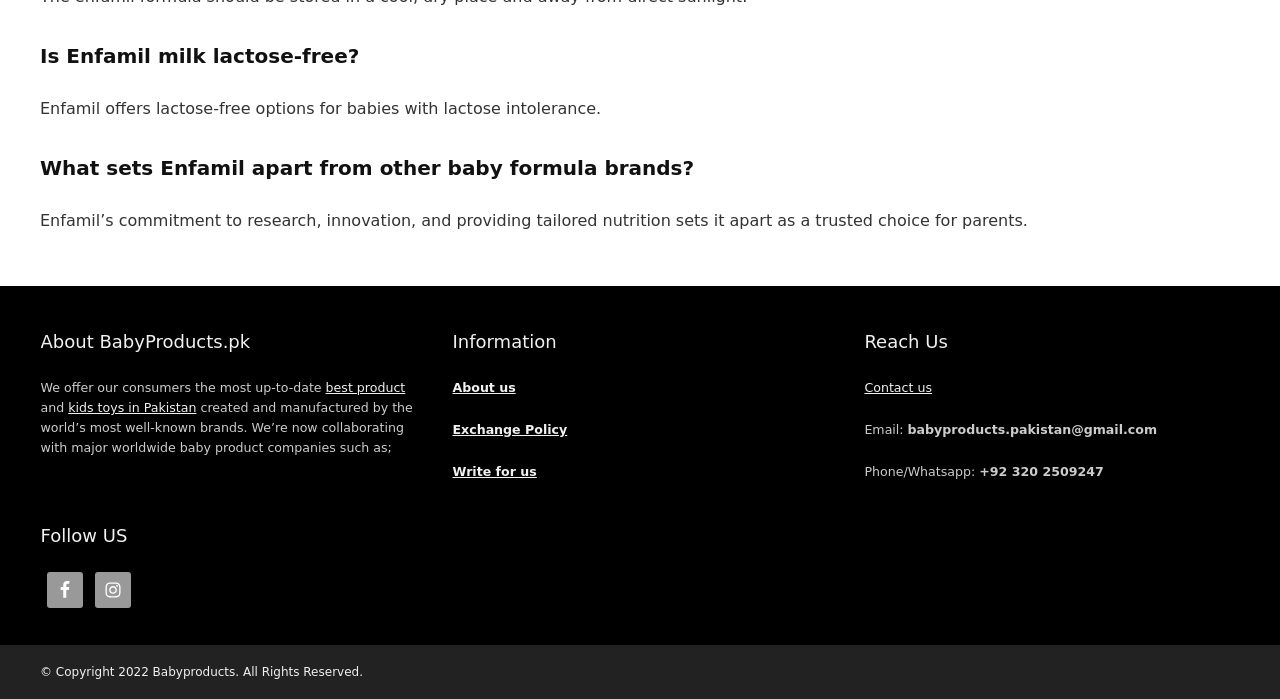Determine the bounding box of the UI element mentioned here: "Exchange Policy". The coordinates must be in the format [left, top, right, bottom] with values ranging from 0 to 1.

[0.353, 0.604, 0.443, 0.625]